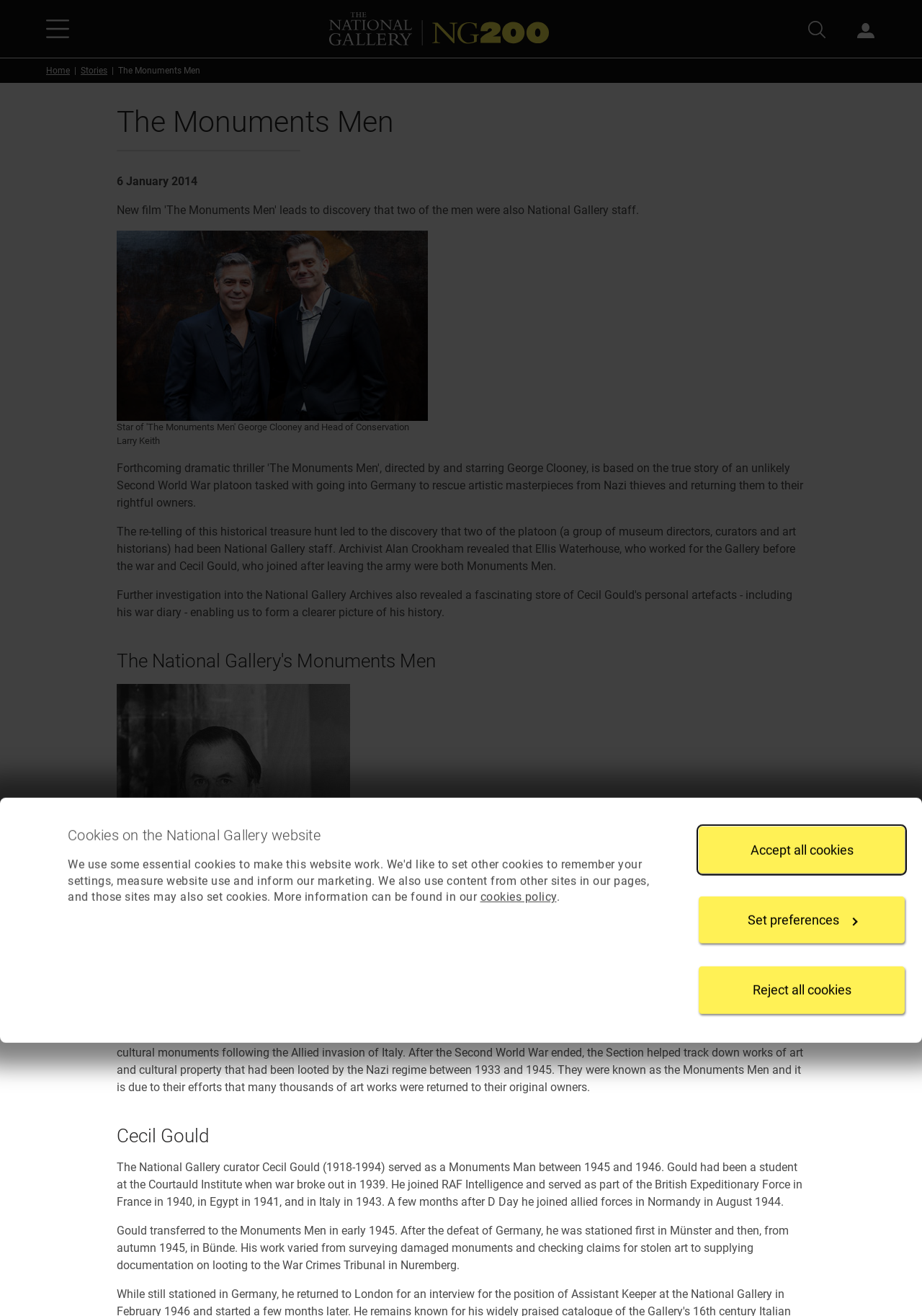What is the name of the film mentioned?
Could you answer the question with a detailed and thorough explanation?

I found the answer by looking at the title of the webpage, which is 'The Monuments Men | News | National Gallery, London'. The title mentions the film 'The Monuments Men', which is the main topic of the webpage.